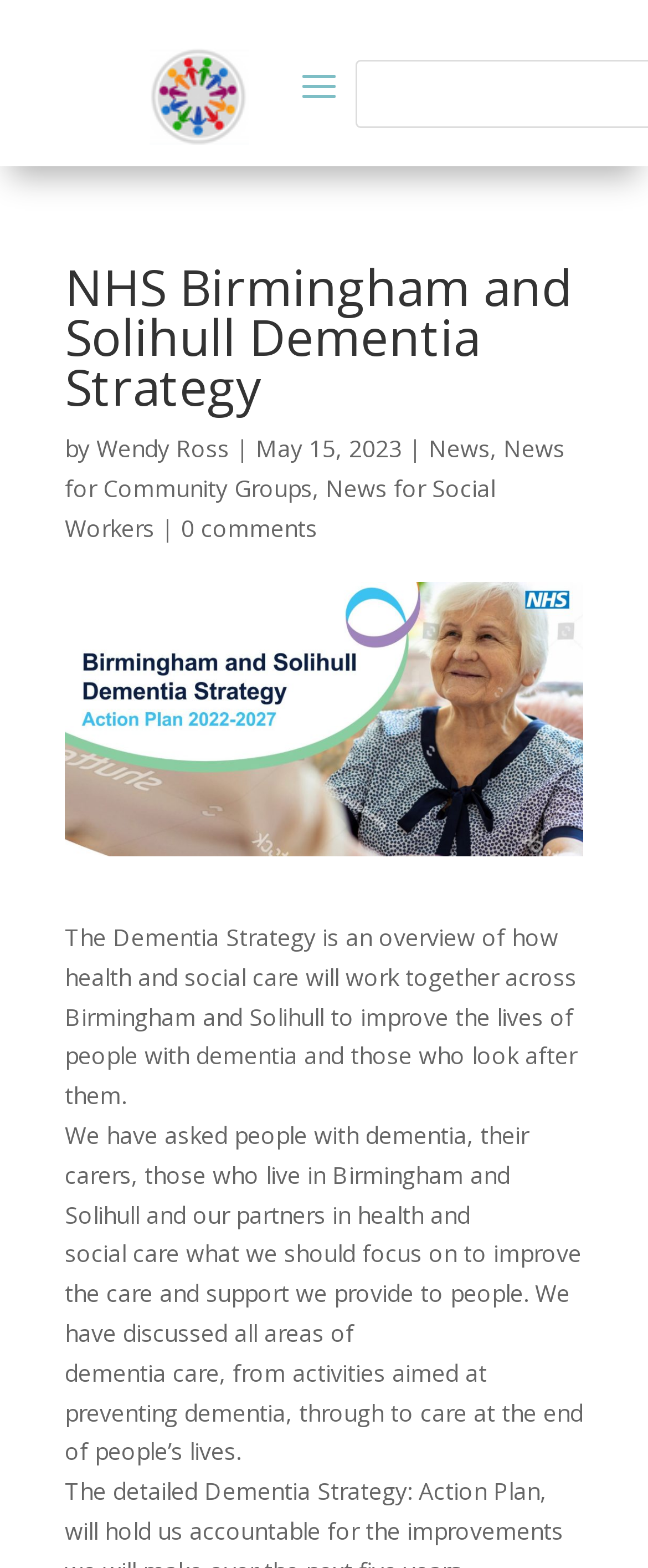Refer to the element description Wendy Ross and identify the corresponding bounding box in the screenshot. Format the coordinates as (top-left x, top-left y, bottom-right x, bottom-right y) with values in the range of 0 to 1.

[0.149, 0.276, 0.354, 0.296]